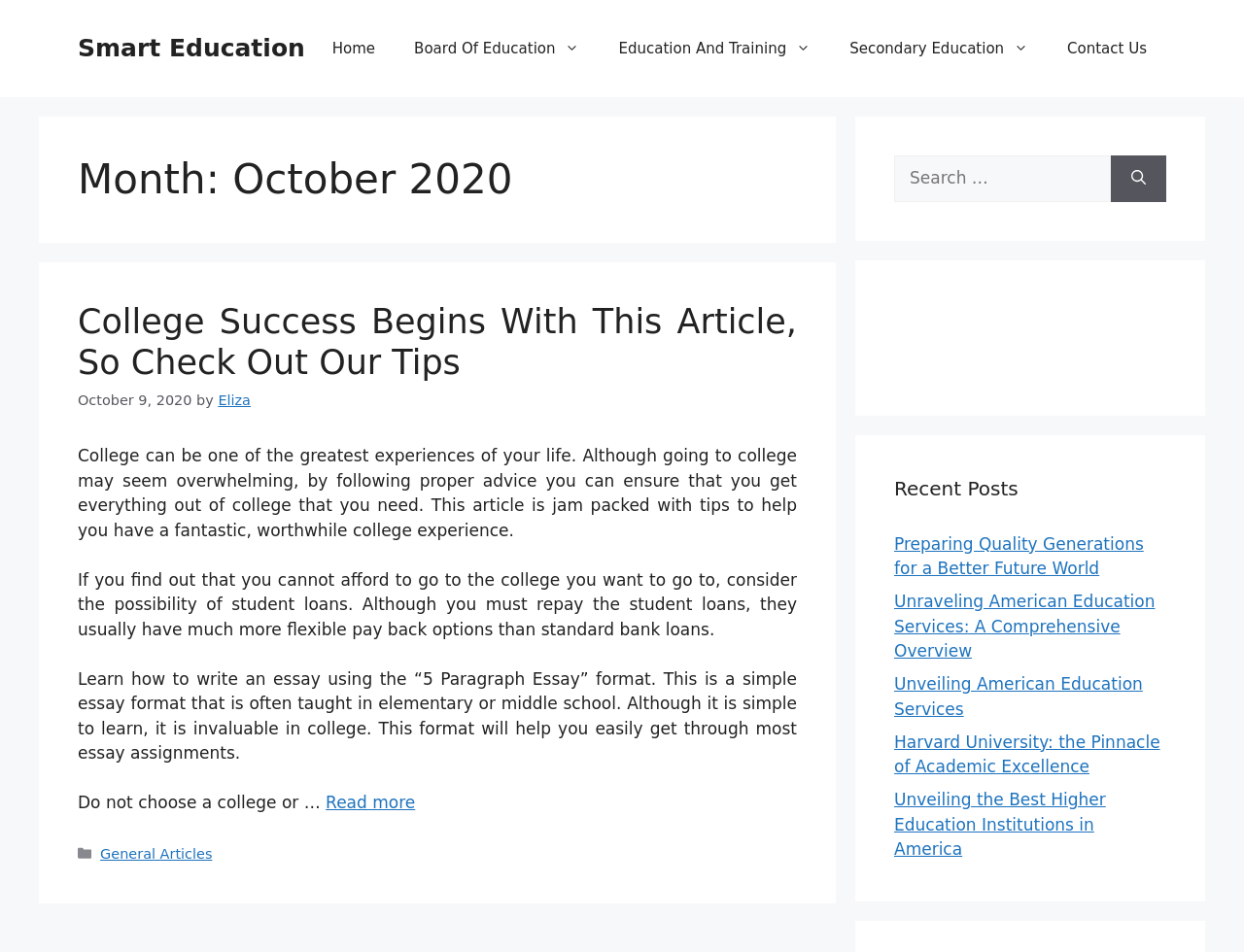Determine the coordinates of the bounding box that should be clicked to complete the instruction: "View recent posts". The coordinates should be represented by four float numbers between 0 and 1: [left, top, right, bottom].

[0.719, 0.497, 0.938, 0.528]